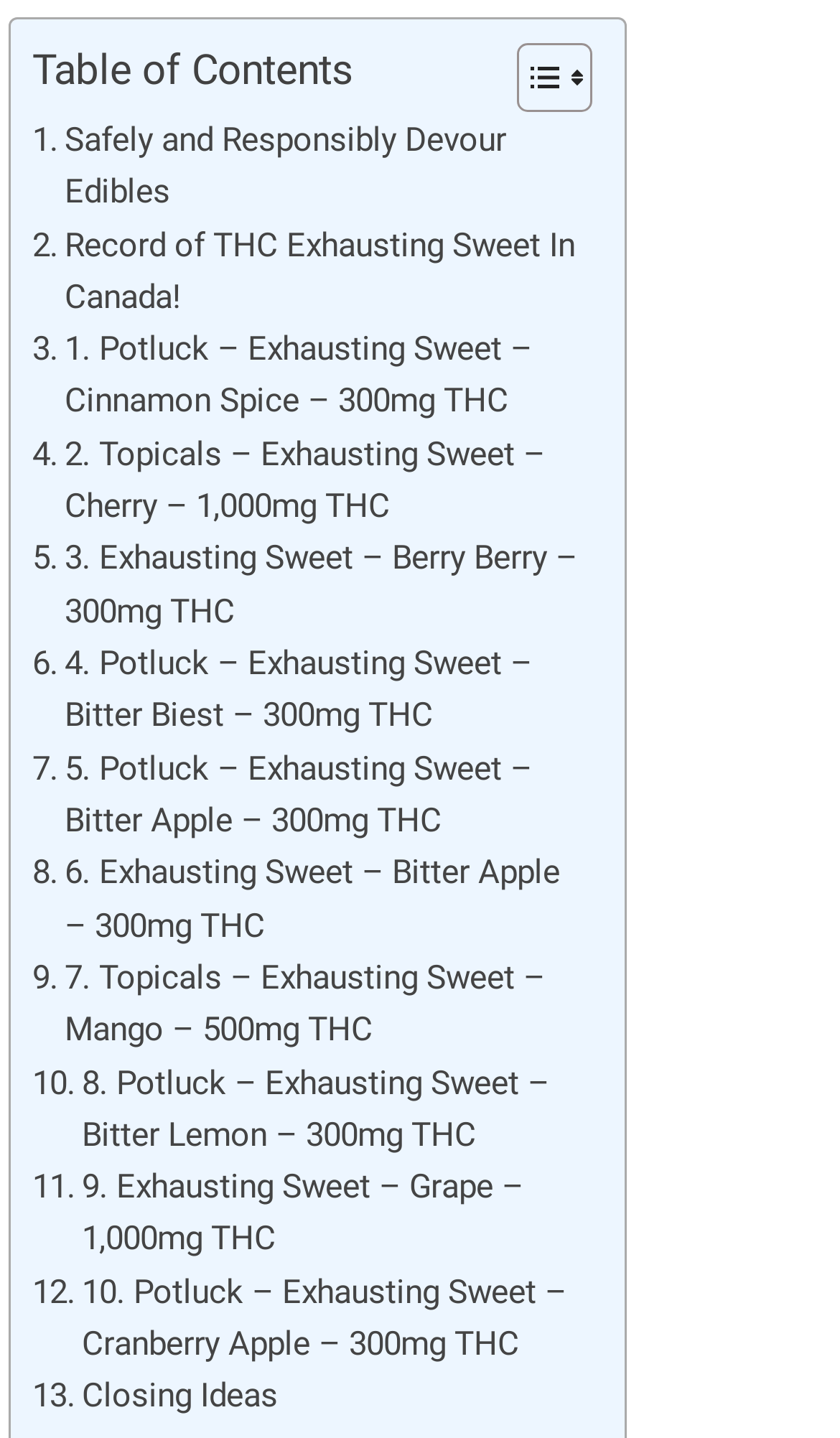Determine the bounding box coordinates of the region to click in order to accomplish the following instruction: "Check Closing Ideas". Provide the coordinates as four float numbers between 0 and 1, specifically [left, top, right, bottom].

[0.038, 0.953, 0.331, 0.99]